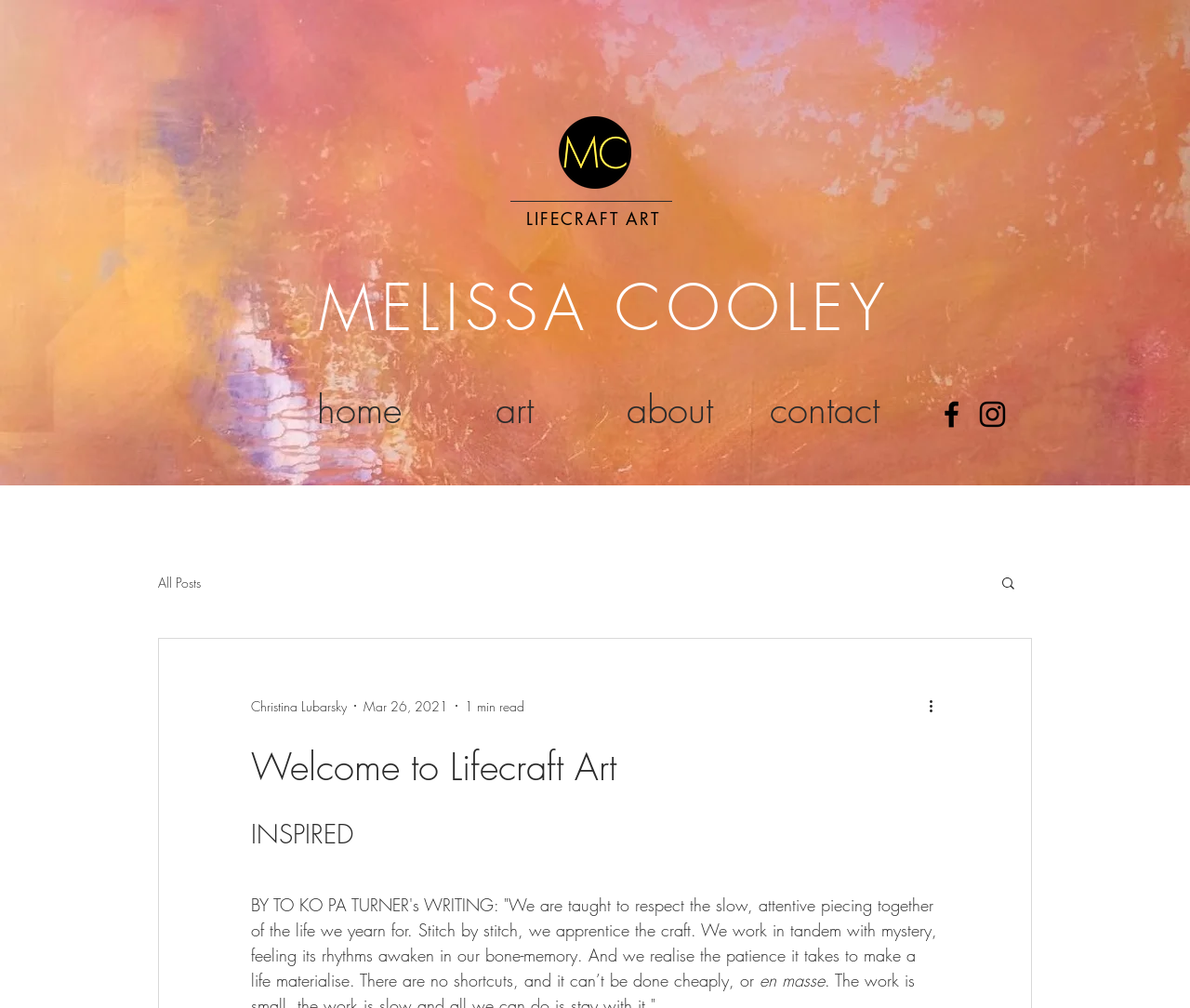Please identify the bounding box coordinates of the clickable area that will fulfill the following instruction: "Search for something". The coordinates should be in the format of four float numbers between 0 and 1, i.e., [left, top, right, bottom].

[0.84, 0.57, 0.855, 0.589]